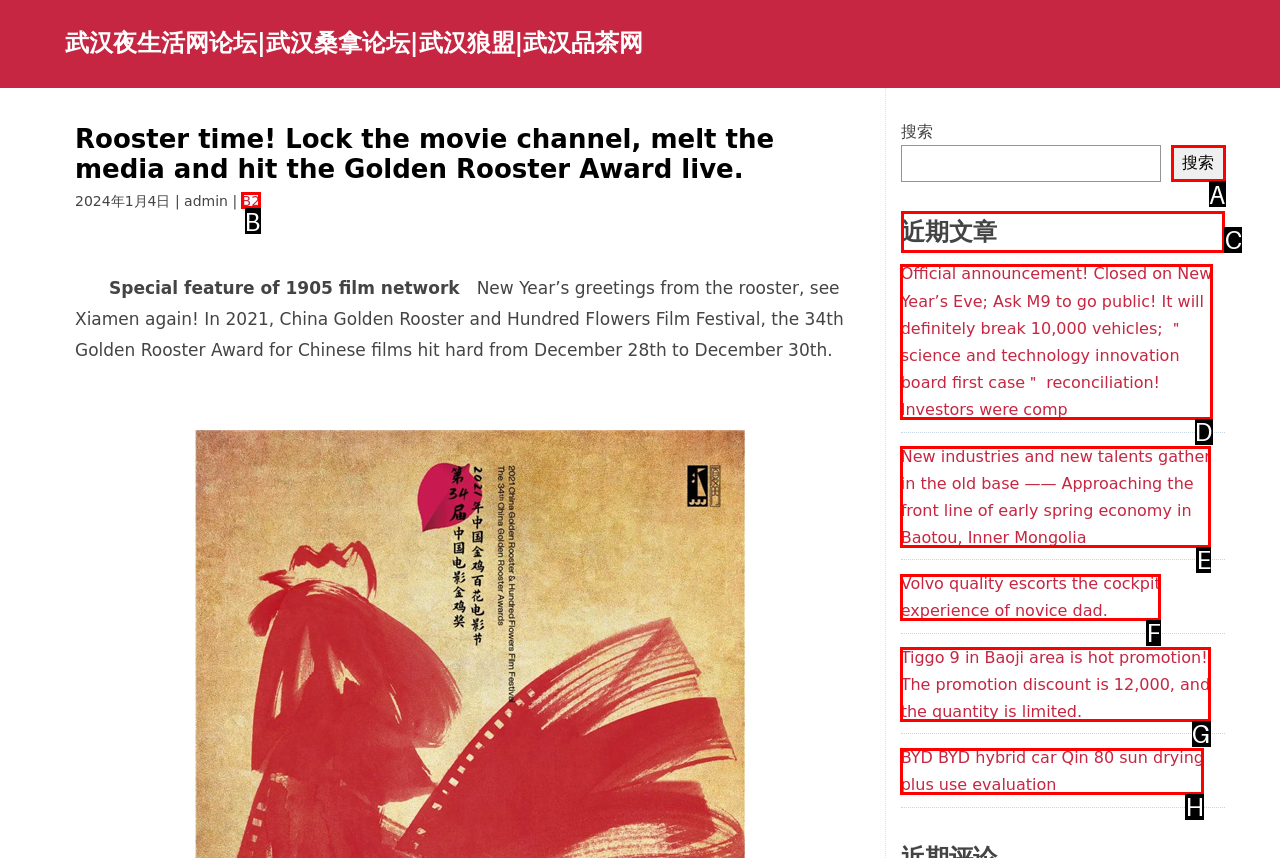Identify the letter of the UI element you should interact with to perform the task: Check the recent articles
Reply with the appropriate letter of the option.

C